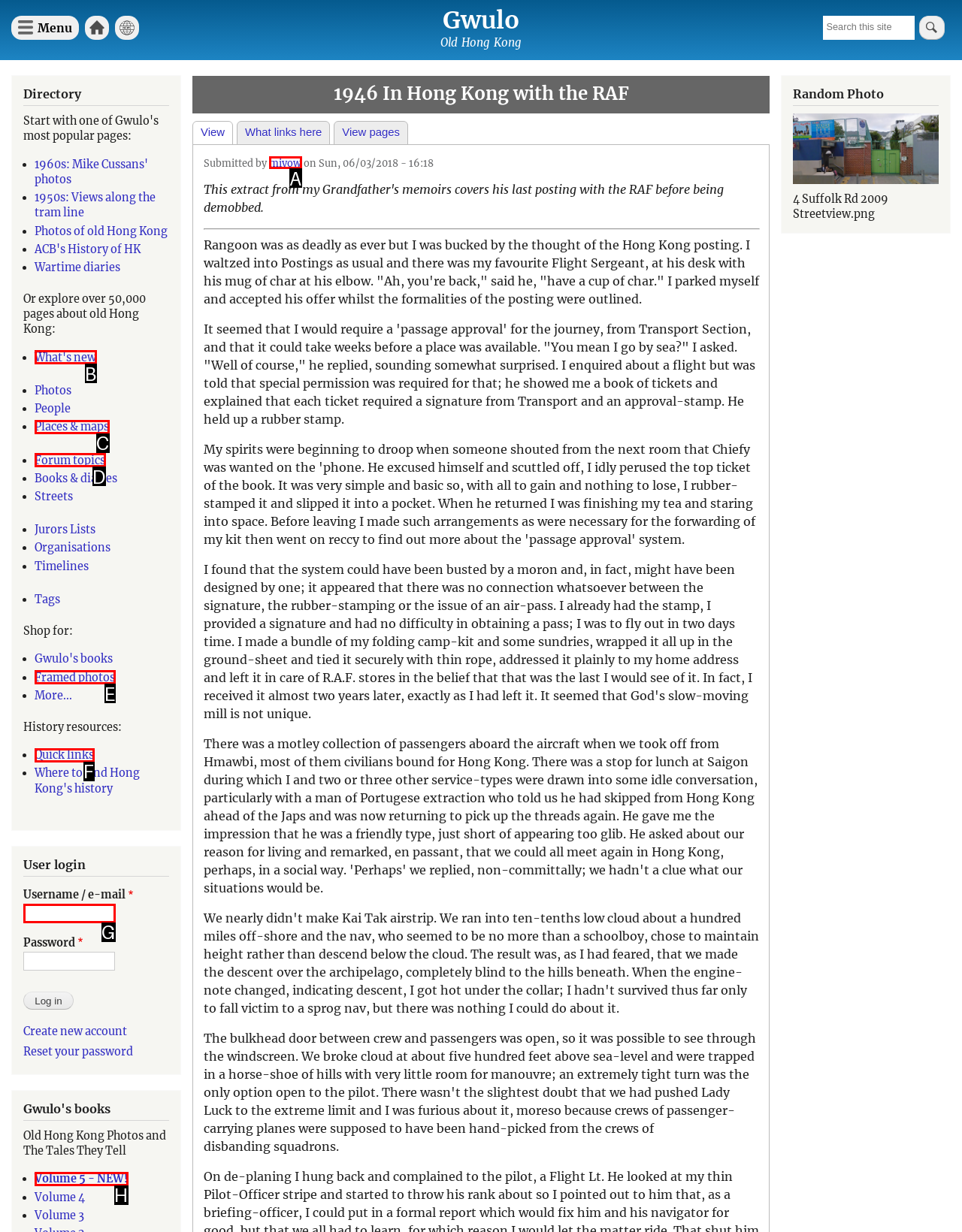Given the element description: Forum topics, choose the HTML element that aligns with it. Indicate your choice with the corresponding letter.

D